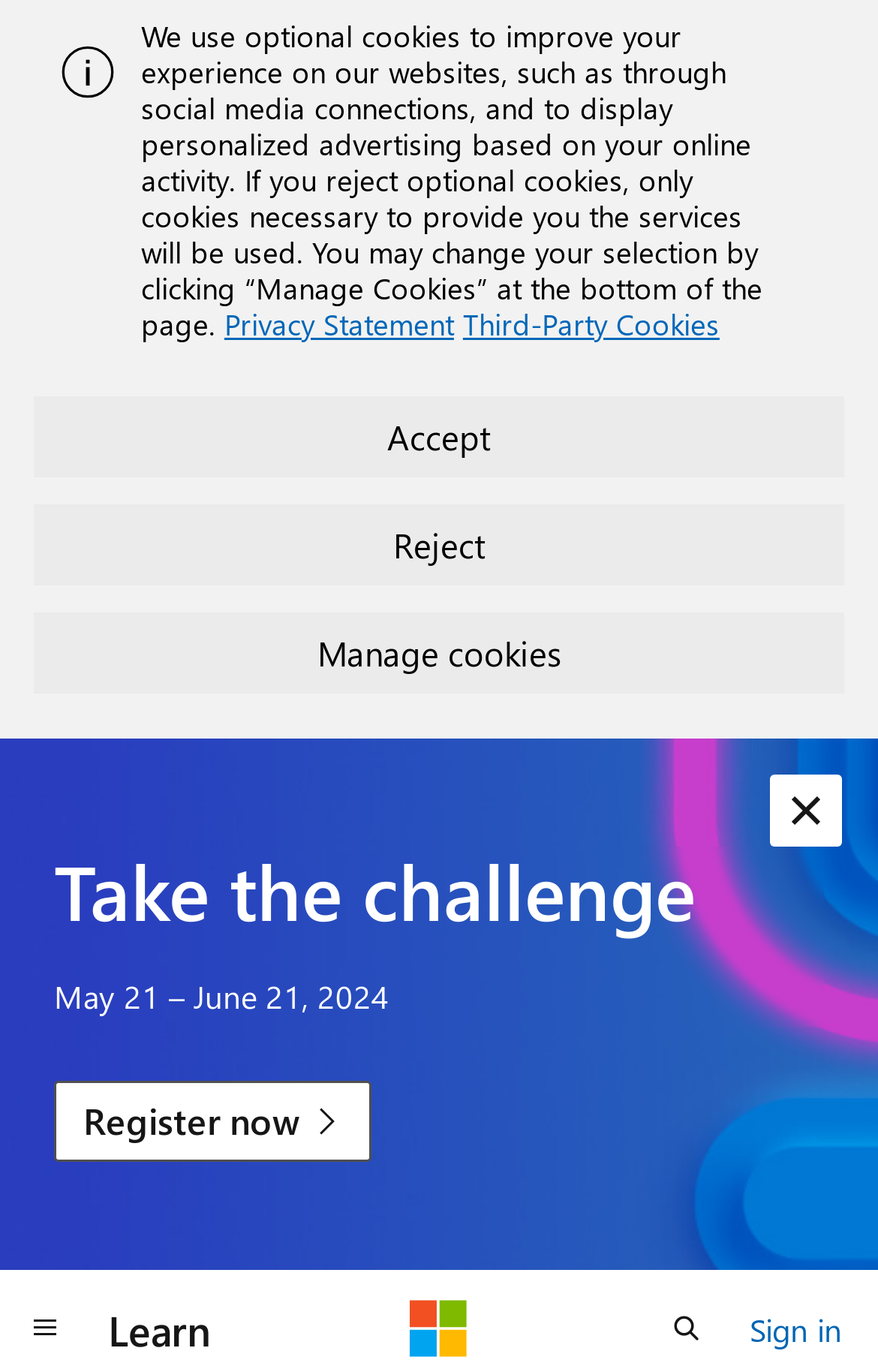Summarize the webpage comprehensively, mentioning all visible components.

The webpage appears to be a Microsoft Q&A page, with a focus on a specific question about deep linking issues on the Android platform. 

At the top of the page, there is an alert box with an image on the left side, which takes up about 13% of the screen width. Below the alert box, there is a static text block that spans about 70% of the screen width, describing the use of optional cookies on the website. 

To the right of the static text block, there are three links: "Privacy Statement", "Third-Party Cookies", and "Manage Cookies". Below these links, there are three buttons: "Accept", "Reject", and "Manage cookies", which take up about 92% of the screen width.

Further down the page, there is a heading "Take the challenge" followed by a static text block displaying a date range "May 21 – June 21, 2024". Below this, there is a link "Register now". 

On the right side of the page, there is a button "Dismiss alert" and at the very bottom, there are several navigation elements, including a button "Global navigation", links "Learn" and "Microsoft", a button "Open search", and a link "Sign in".